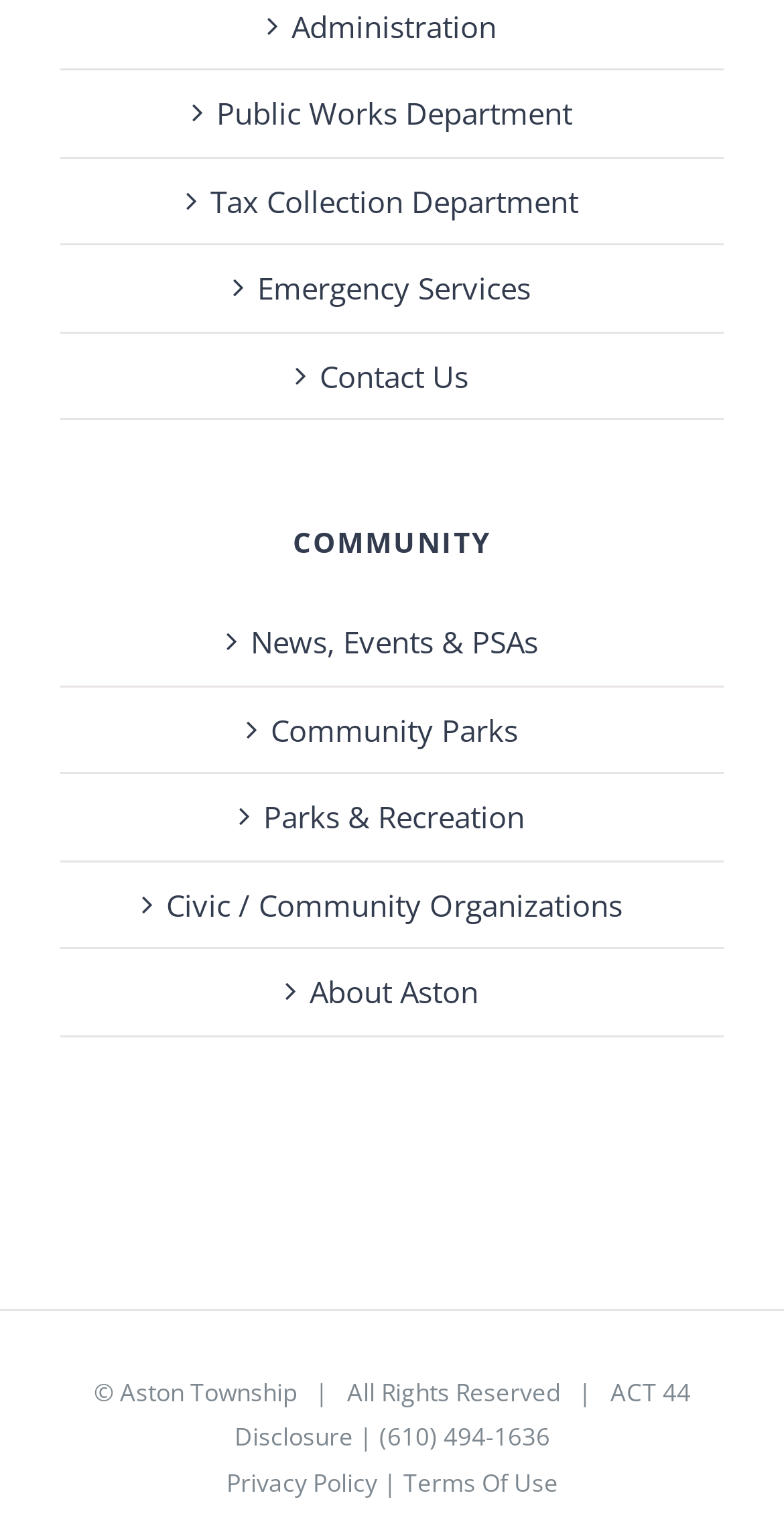What is the name of the township?
Kindly answer the question with as much detail as you can.

I found a link with the text 'Aston Township' at the bottom of the page, which suggests it is the name of the township.